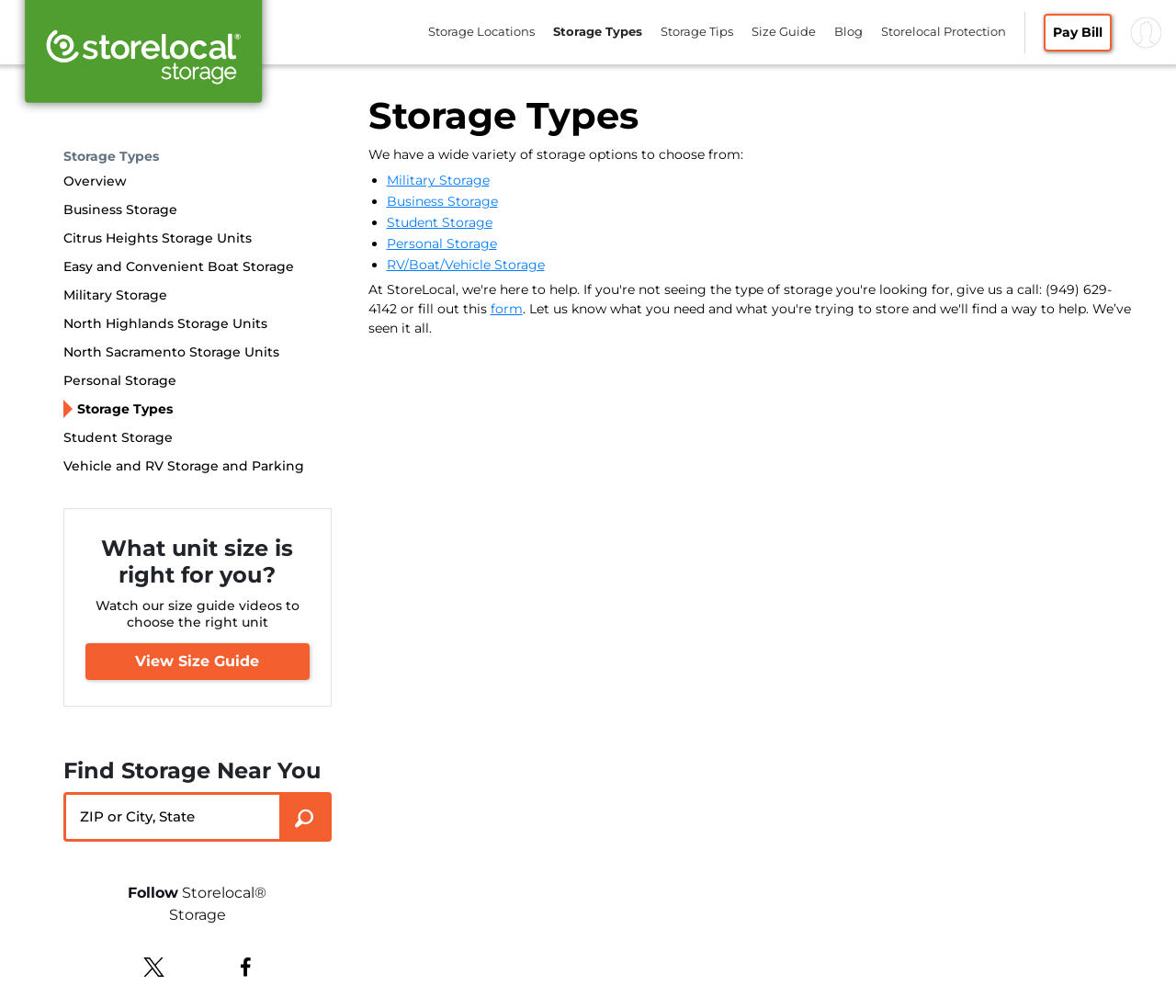Please locate the bounding box coordinates of the element that should be clicked to achieve the given instruction: "Search storage locations by City, State, ZIP".

[0.237, 0.785, 0.282, 0.835]